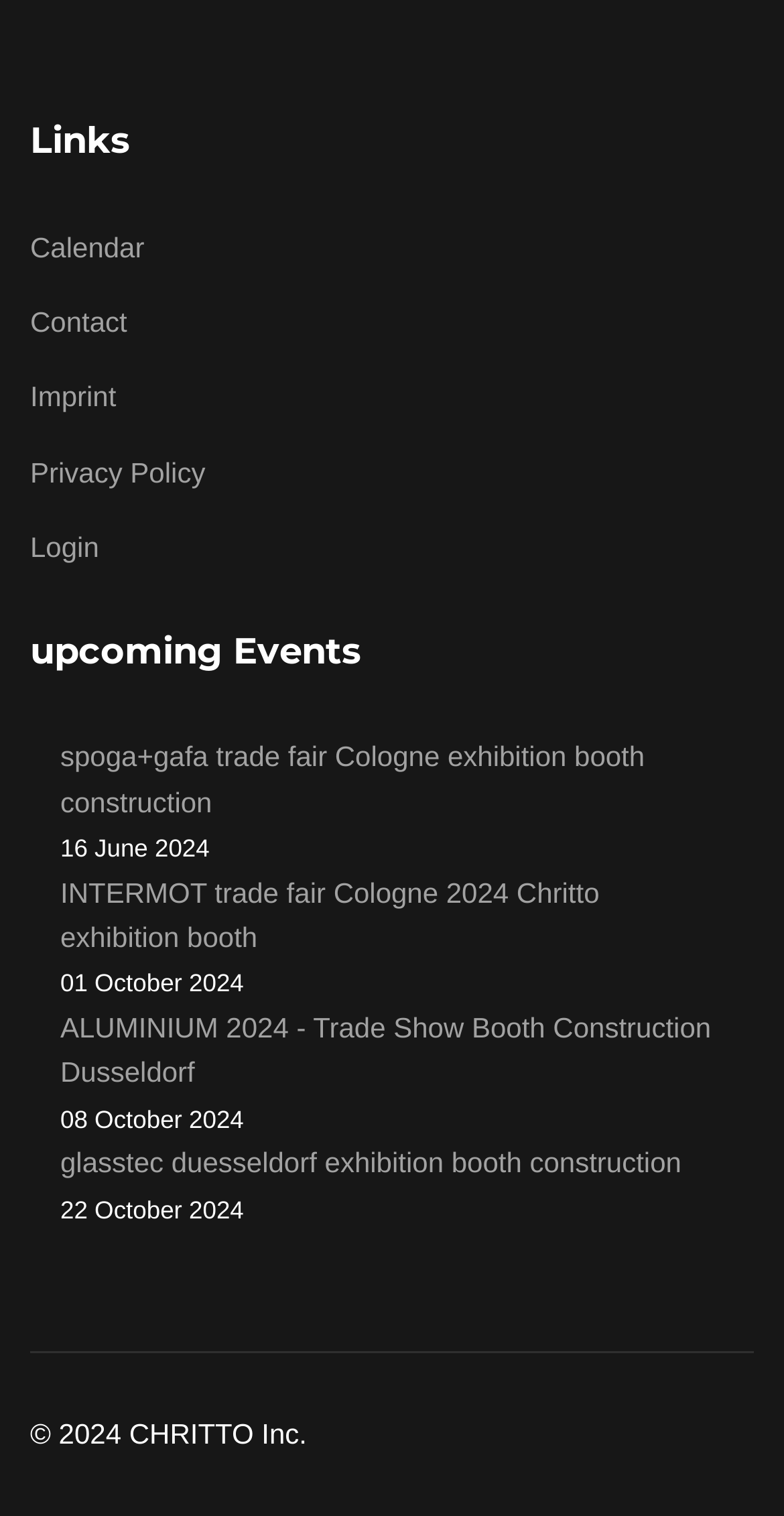Indicate the bounding box coordinates of the clickable region to achieve the following instruction: "Visit the Community page."

None